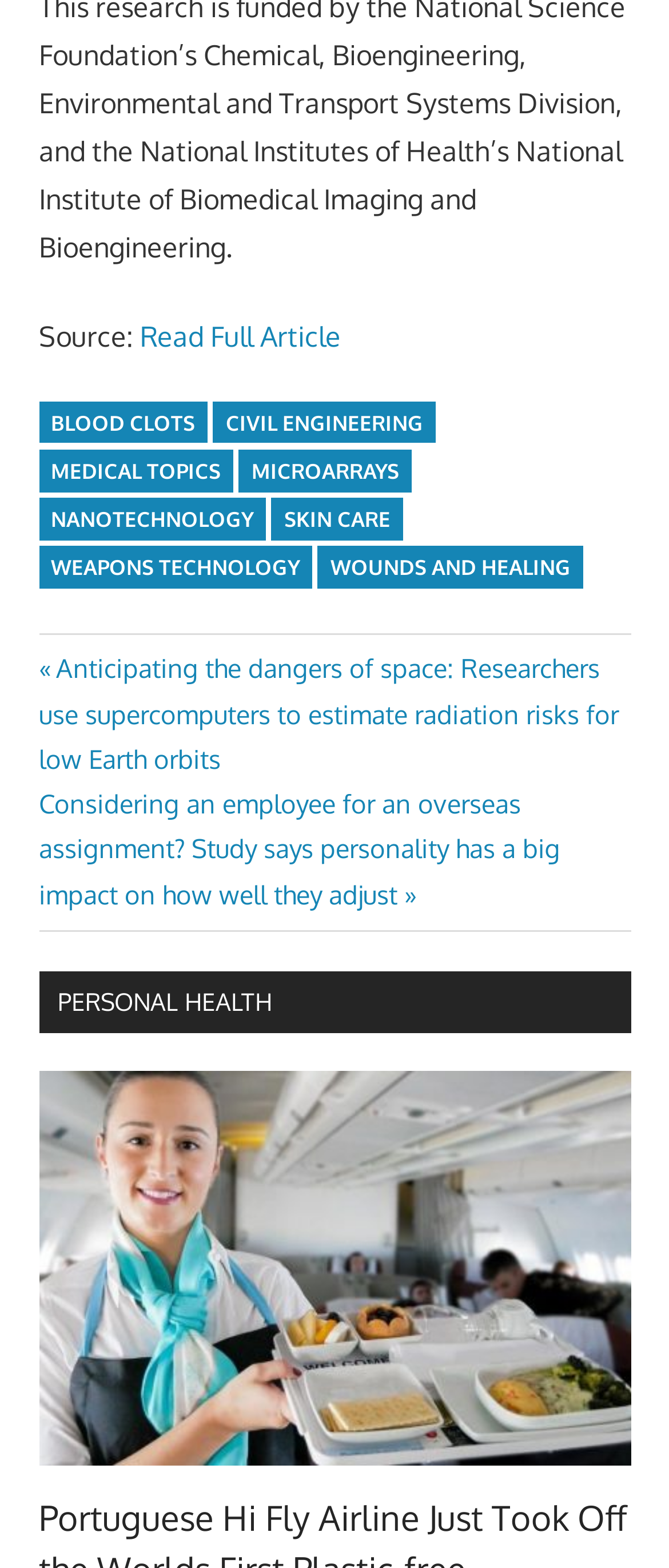Could you determine the bounding box coordinates of the clickable element to complete the instruction: "View 'Featured' section"? Provide the coordinates as four float numbers between 0 and 1, i.e., [left, top, right, bottom].

None